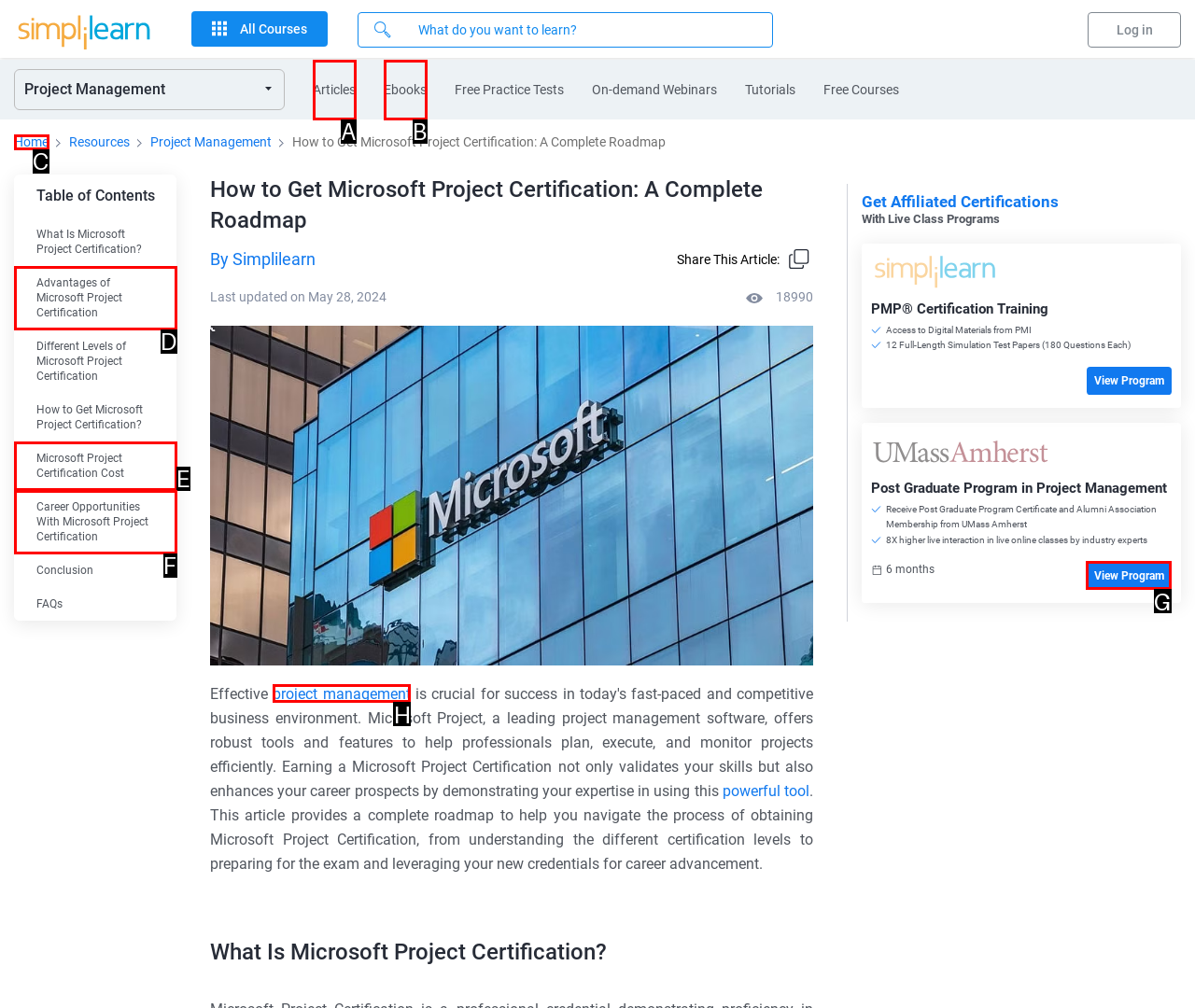To complete the task: View Post Graduate Program in Project Management, select the appropriate UI element to click. Respond with the letter of the correct option from the given choices.

G